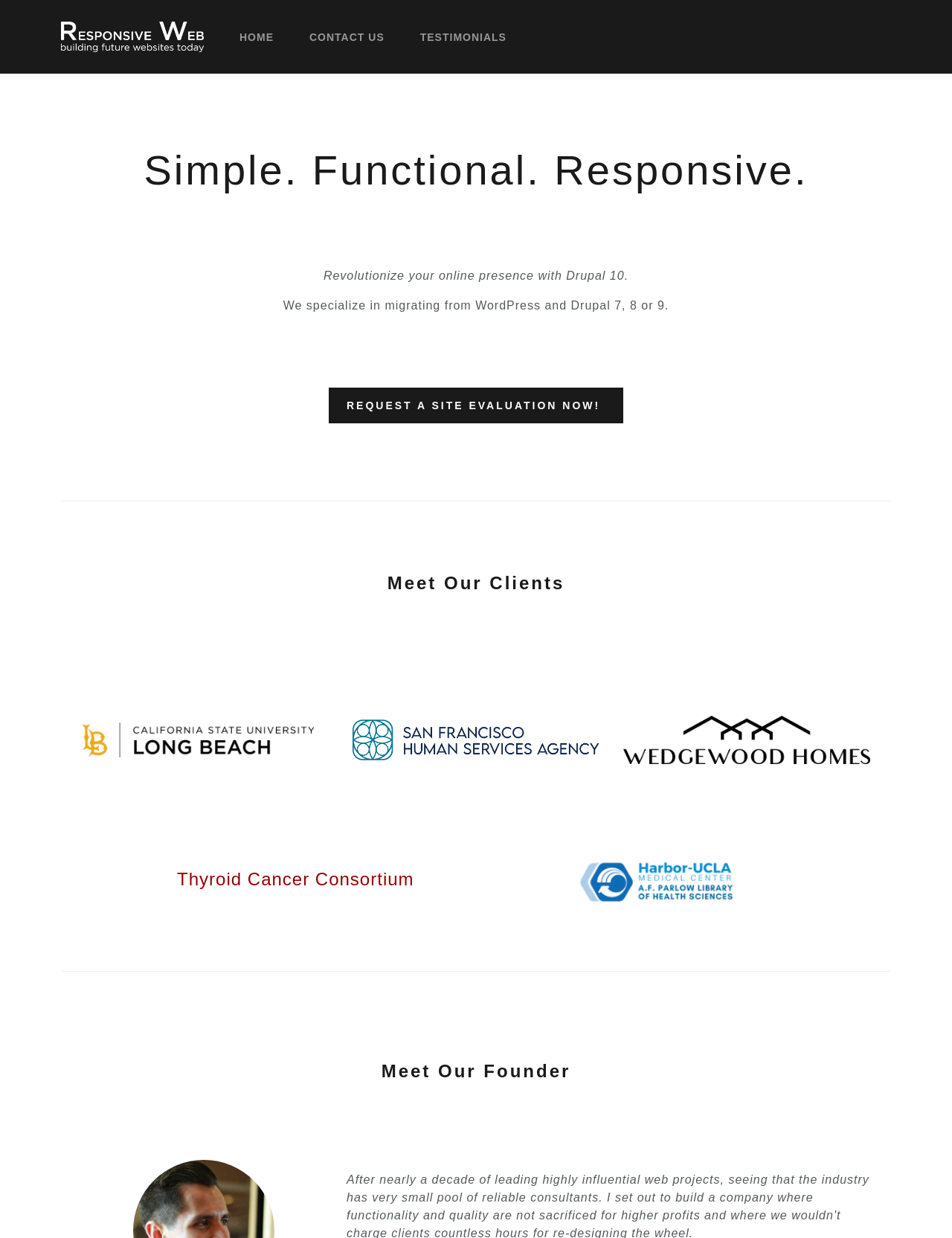How many clients are showcased?
Provide a detailed answer to the question using information from the image.

By examining the links and images under the 'Meet Our Clients' heading, it is clear that there are four clients showcased: CalState Long Beach, San Francisco Human Services Agency, Wedgewood Homes, and Thyroid Cancer Consortium.